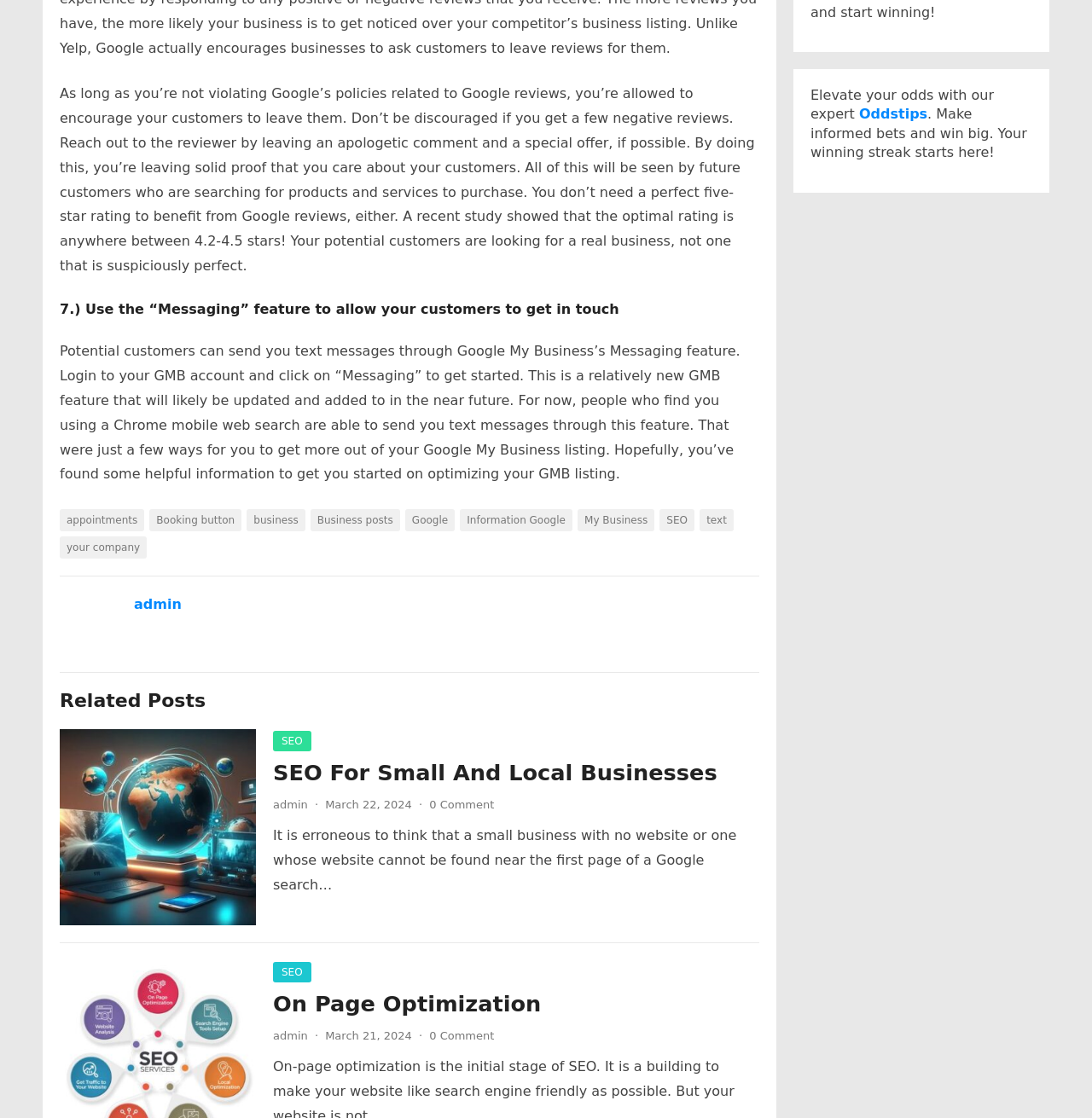Utilize the details in the image to give a detailed response to the question: What is the purpose of the 'Messaging' feature in Google My Business?

The webpage explains that the 'Messaging' feature in Google My Business allows potential customers to send text messages to a business, which enables them to get in touch with the business.